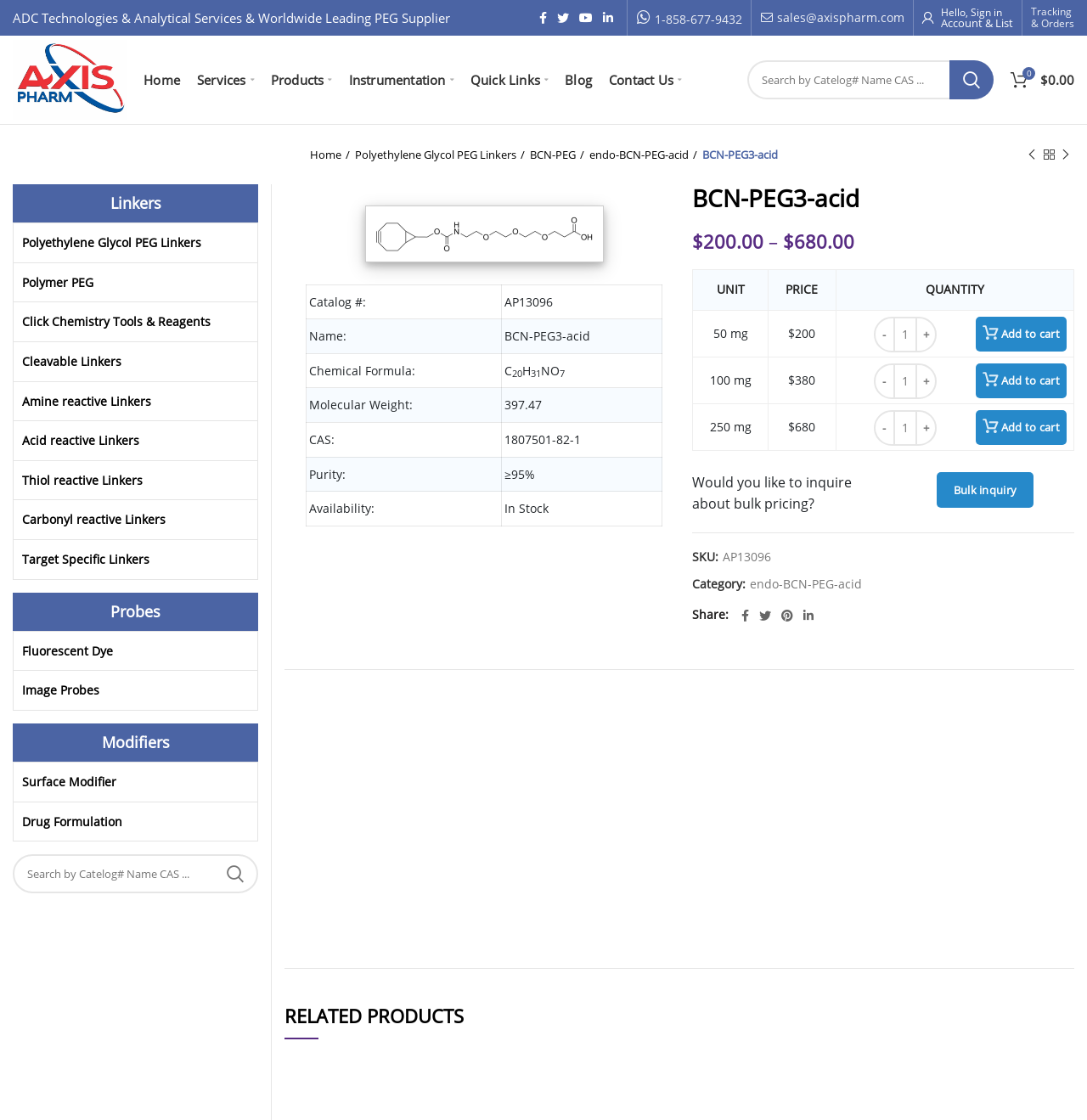Respond to the following question with a brief word or phrase:
What is the availability of the product?

In Stock